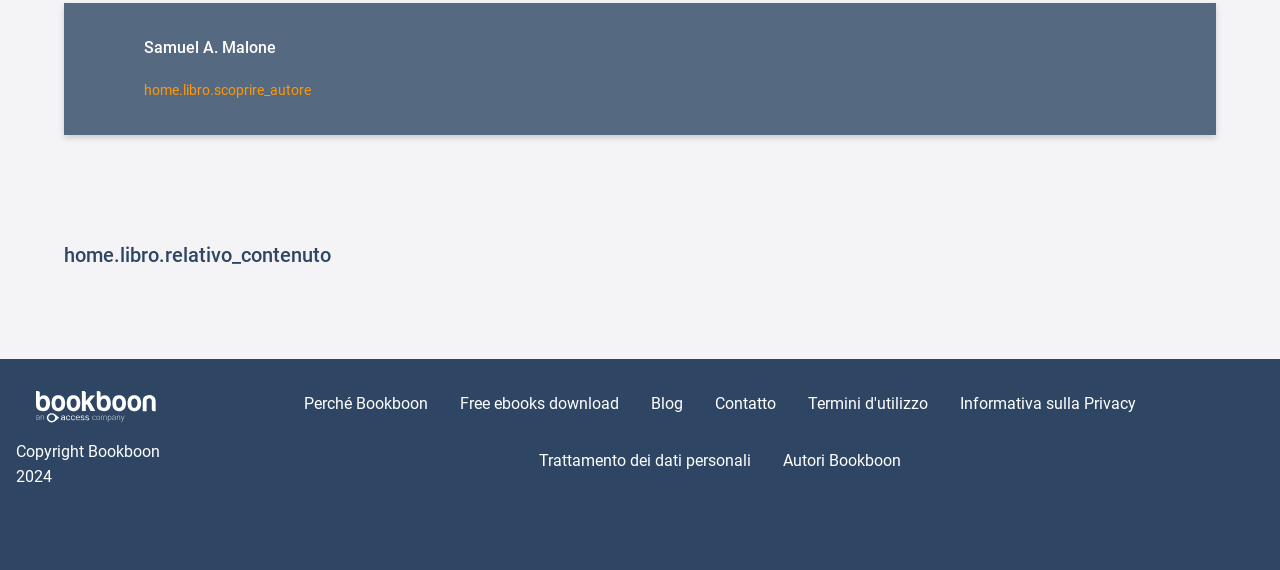Please answer the following question using a single word or phrase: 
What is the year of the copyright?

2024